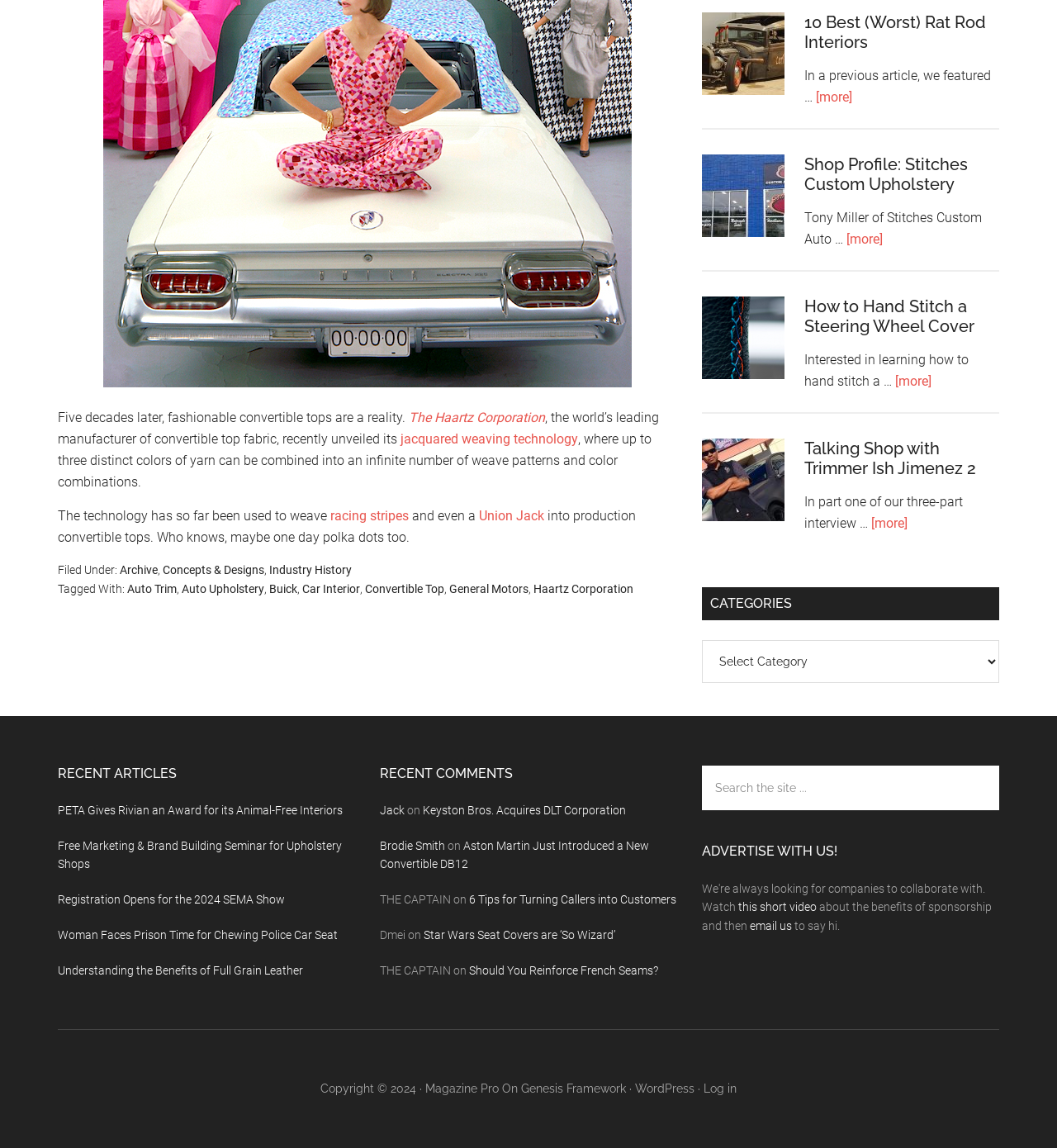What is the topic of the article '10 Best (Worst) Rat Rod Interiors'?
Kindly offer a comprehensive and detailed response to the question.

The answer can be found in the article section of the webpage, where the heading '10 Best (Worst) Rat Rod Interiors' is mentioned. This heading indicates that the article is about Rat Rod Interiors.